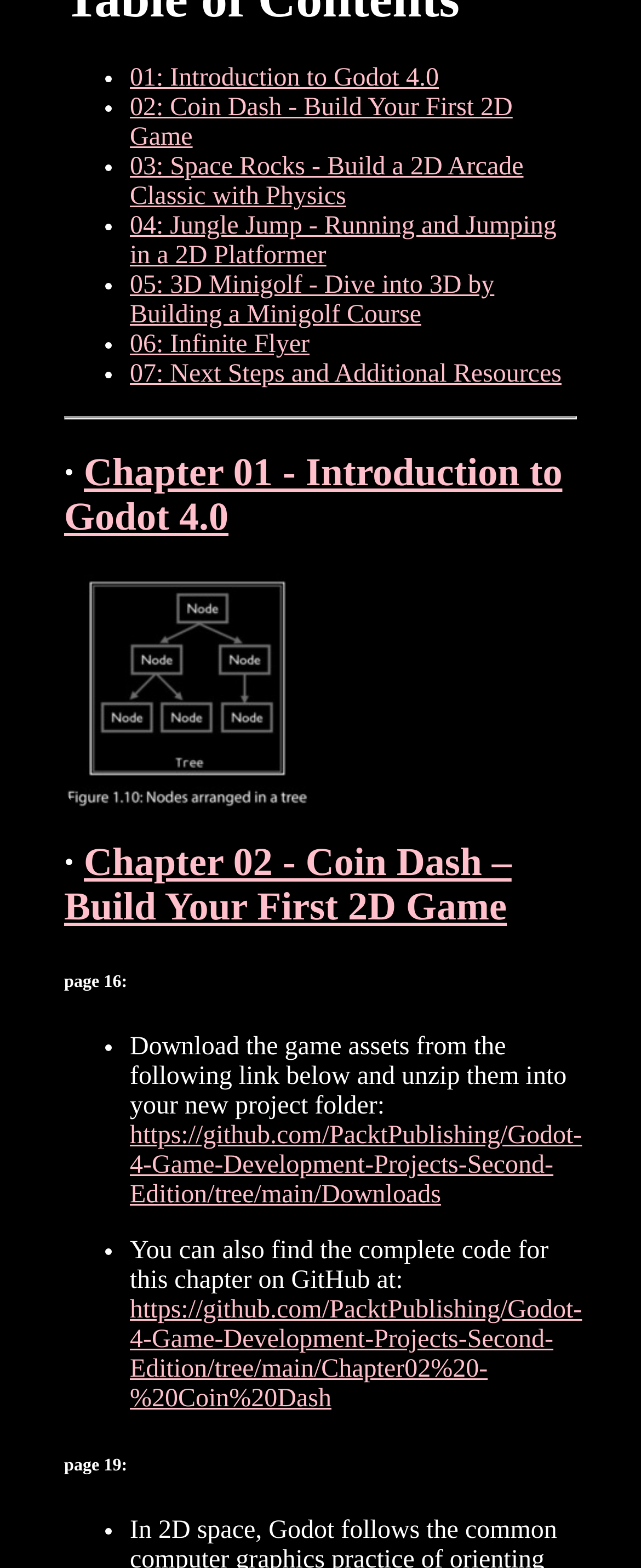Please answer the following question using a single word or phrase: 
How many chapters are there in this tutorial?

7